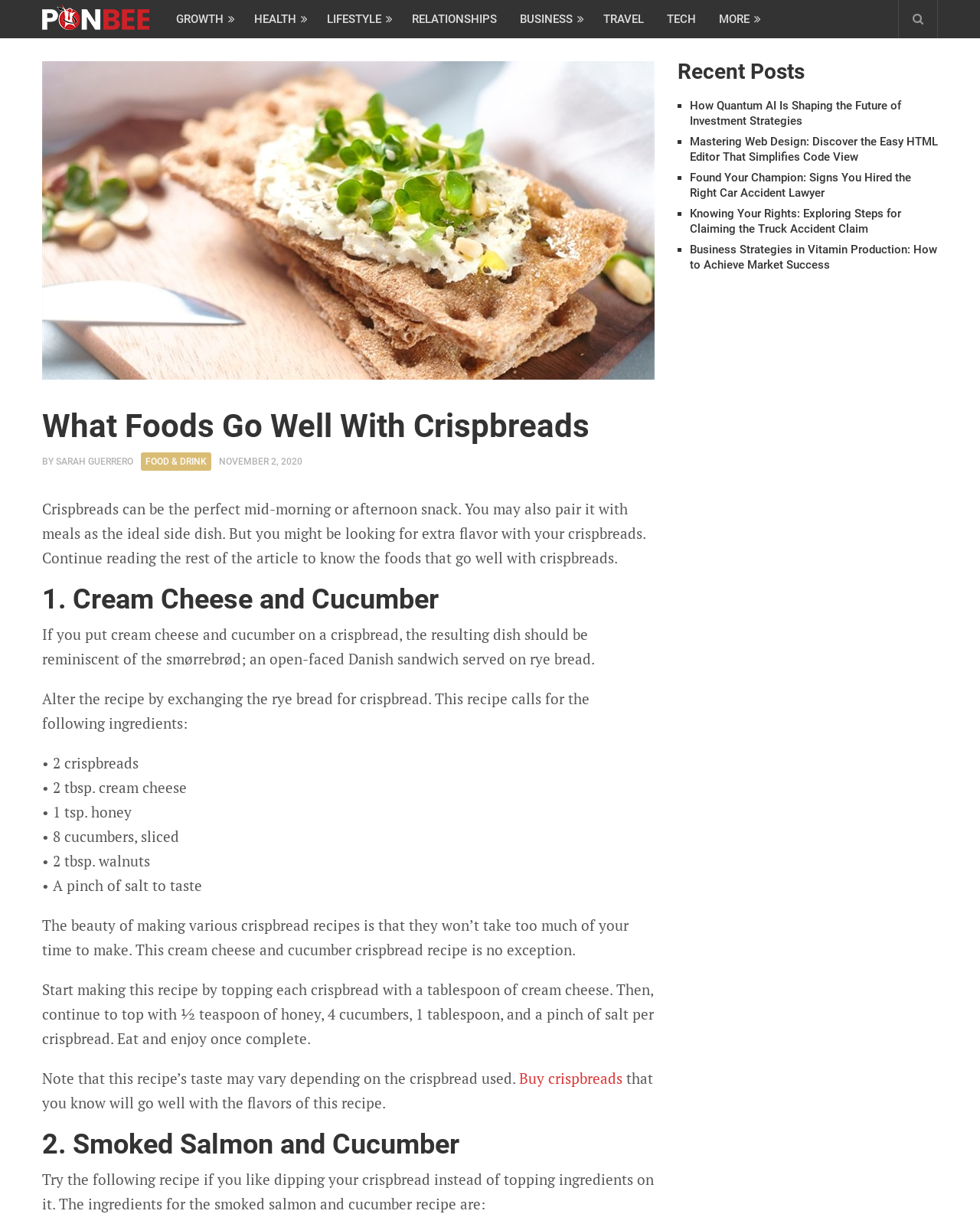Find the bounding box coordinates for the element that must be clicked to complete the instruction: "Click on the 'Buy crispbreads' link". The coordinates should be four float numbers between 0 and 1, indicated as [left, top, right, bottom].

[0.53, 0.88, 0.635, 0.896]